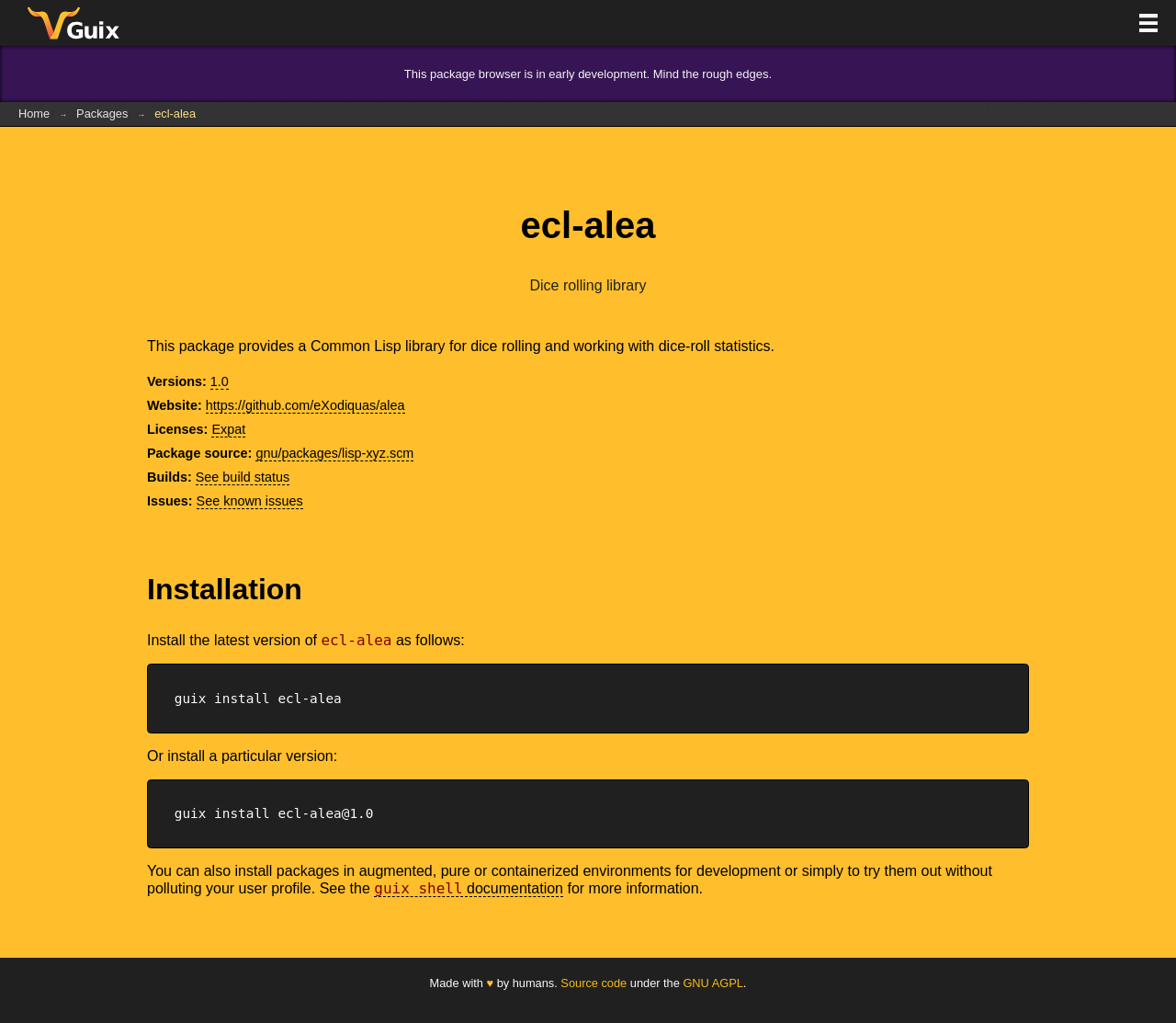What is the version of the package?
Look at the webpage screenshot and answer the question with a detailed explanation.

The version of the package can be found in the link '1.0' which is a child of the article element. It is mentioned under the 'Versions:' heading.